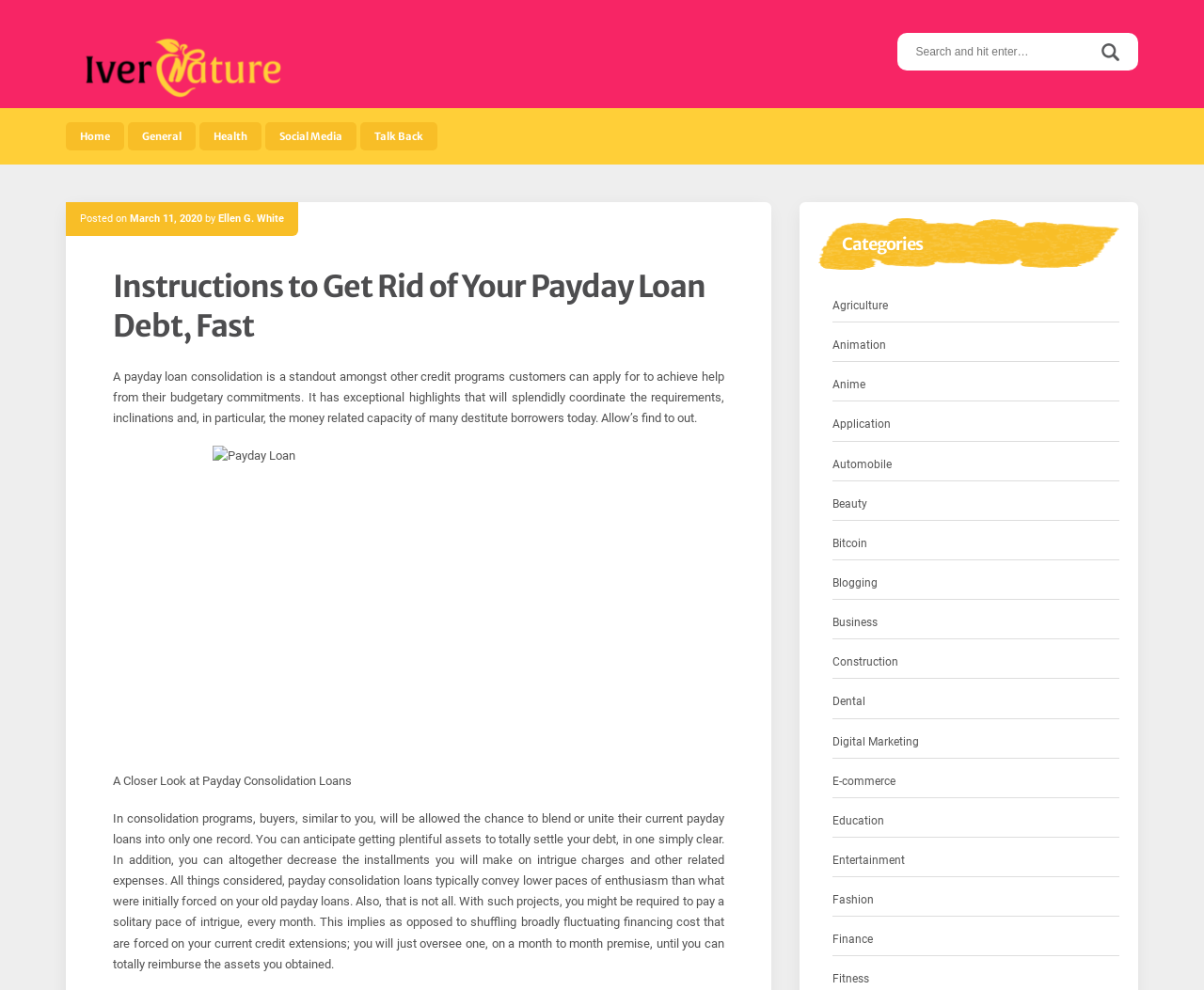What is the author of the article?
With the help of the image, please provide a detailed response to the question.

The author of the article is mentioned in the 'Posted on' section, which states 'Posted on March 11, 2020 by Ellen G. White'.